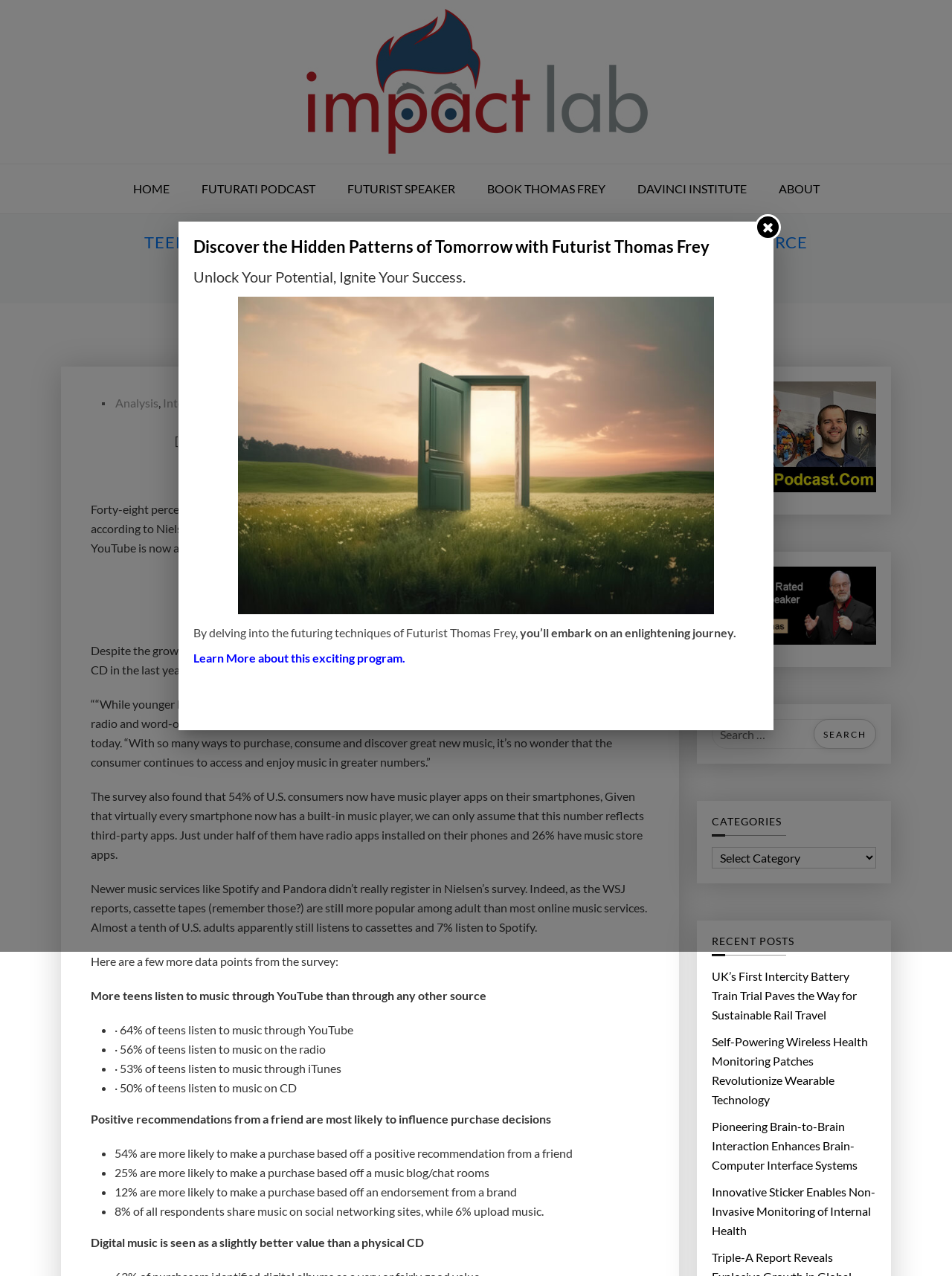Find the bounding box coordinates corresponding to the UI element with the description: "alt="Thomas Frey Futurist Futurati Podcasts"". The coordinates should be formatted as [left, top, right, bottom], with values as floats between 0 and 1.

[0.748, 0.299, 0.92, 0.391]